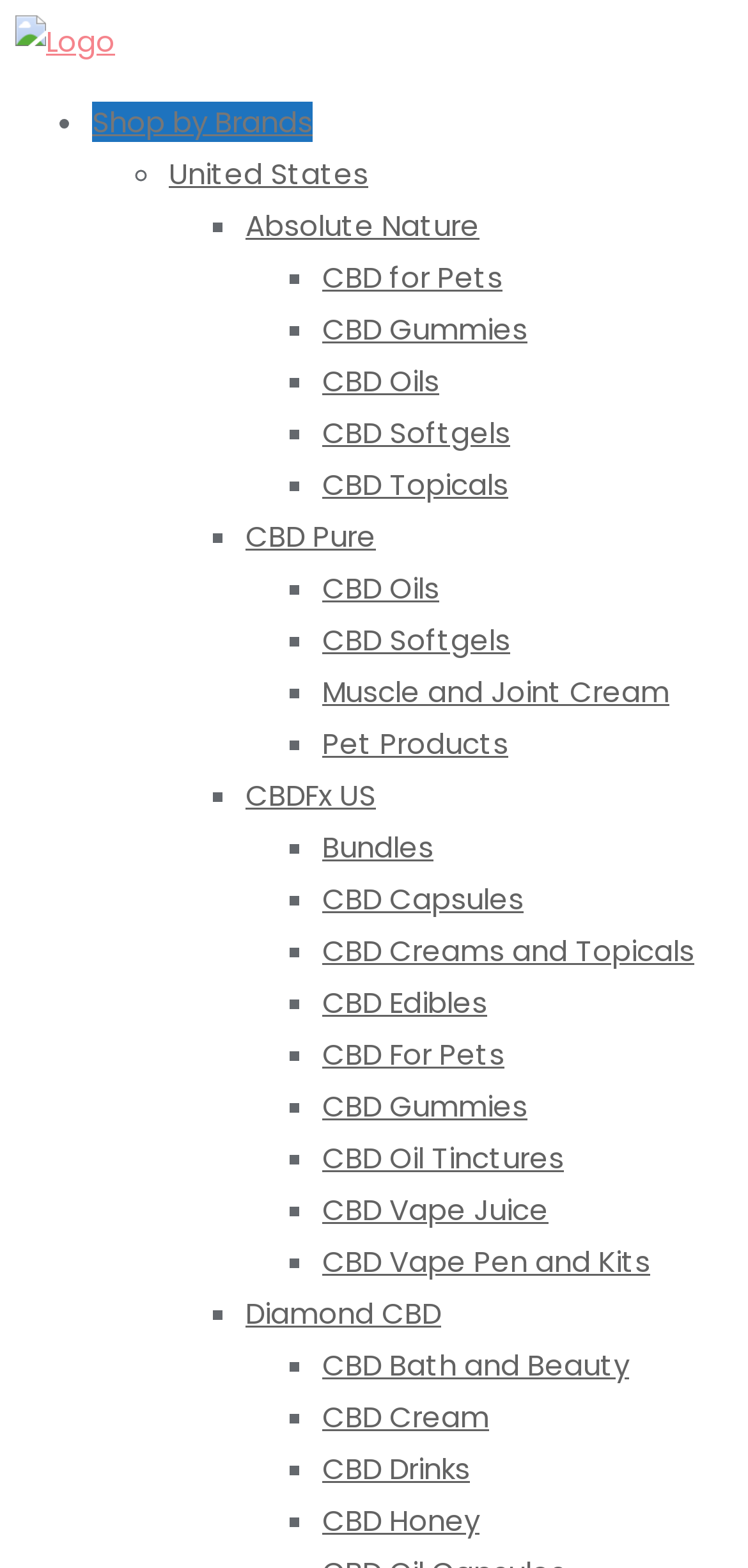What is the last link in the navigation menu?
Examine the webpage screenshot and provide an in-depth answer to the question.

I looked at the navigation menu and found the last link, which is 'CBD Honey'. It is listed at the bottom of the menu.